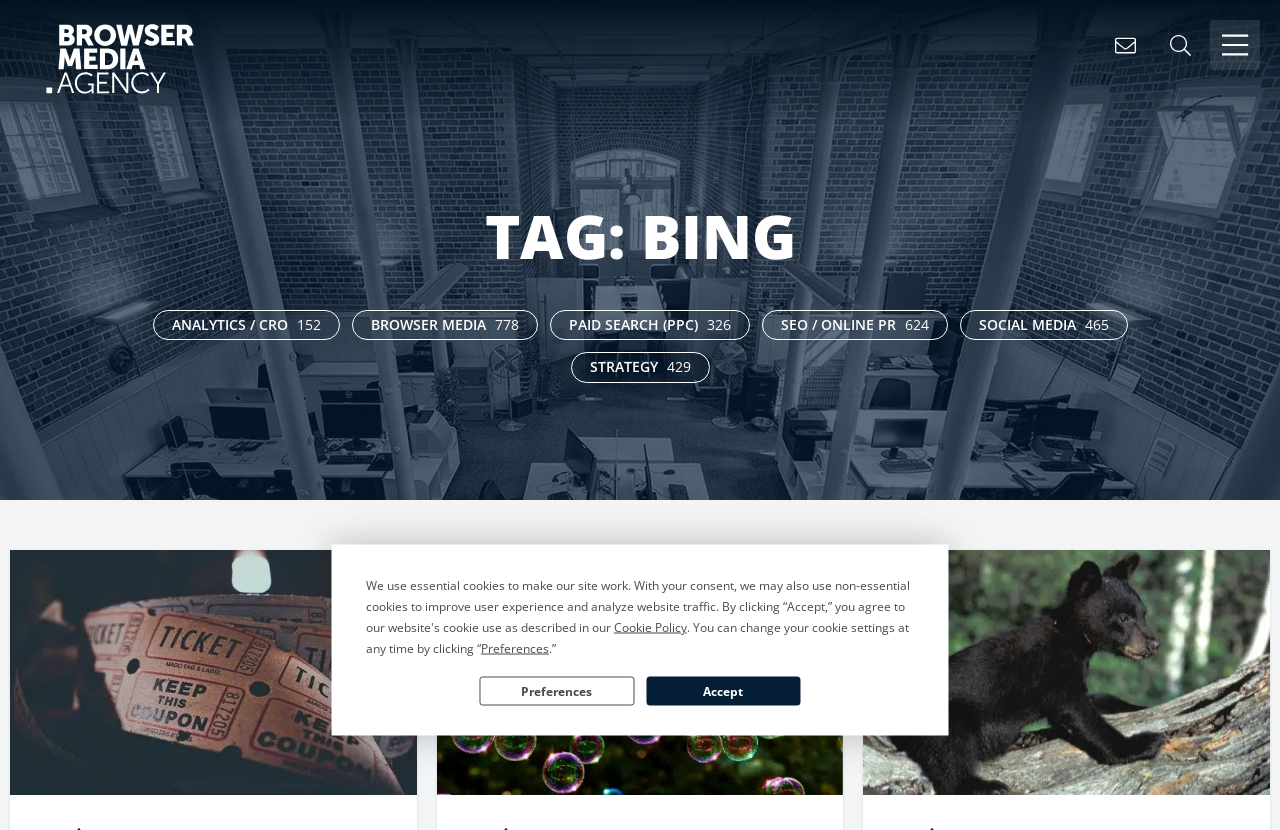Generate a comprehensive description of the webpage content.

This webpage is a blog from Browser Media, a UK inbound marketing agency, focusing on Bing-related news. At the top of the page, there is a cookie consent prompt dialog with three buttons: "Cookie Policy", "Preferences", and "Accept". Below the dialog, there are four links: "Skip to content", "Browser Media", "Contact Browser Media", and "Search this site". 

On the top-right corner, there is an expandable button that controls an off-canvas element. The main content area is divided into two sections. The top section has a header with a heading "TAG: BING" and five links to different categories: "ANALYTICS / CRO", "BROWSER MEDIA", "PAID SEARCH (PPC)", "SEO / ONLINE PR", and "SOCIAL MEDIA". 

Below the header, there is a link to "STRATEGY" with three sub-links: an empty link, "Bubbles" with an associated image, and another empty link. The image "Bubbles" is positioned to the right of the "STRATEGY" link.